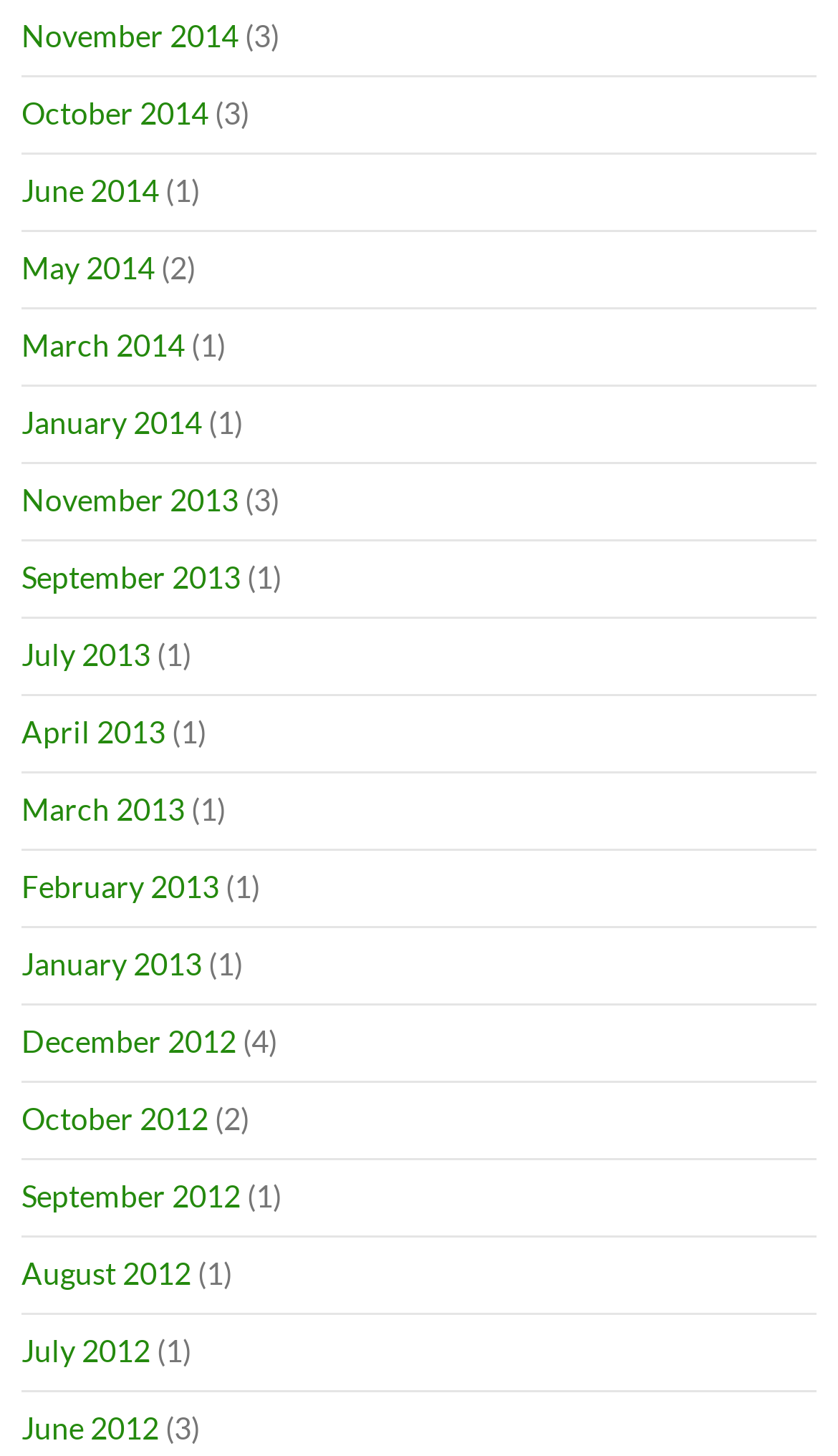Provide a single word or phrase to answer the given question: 
How many months have more than one article?

4